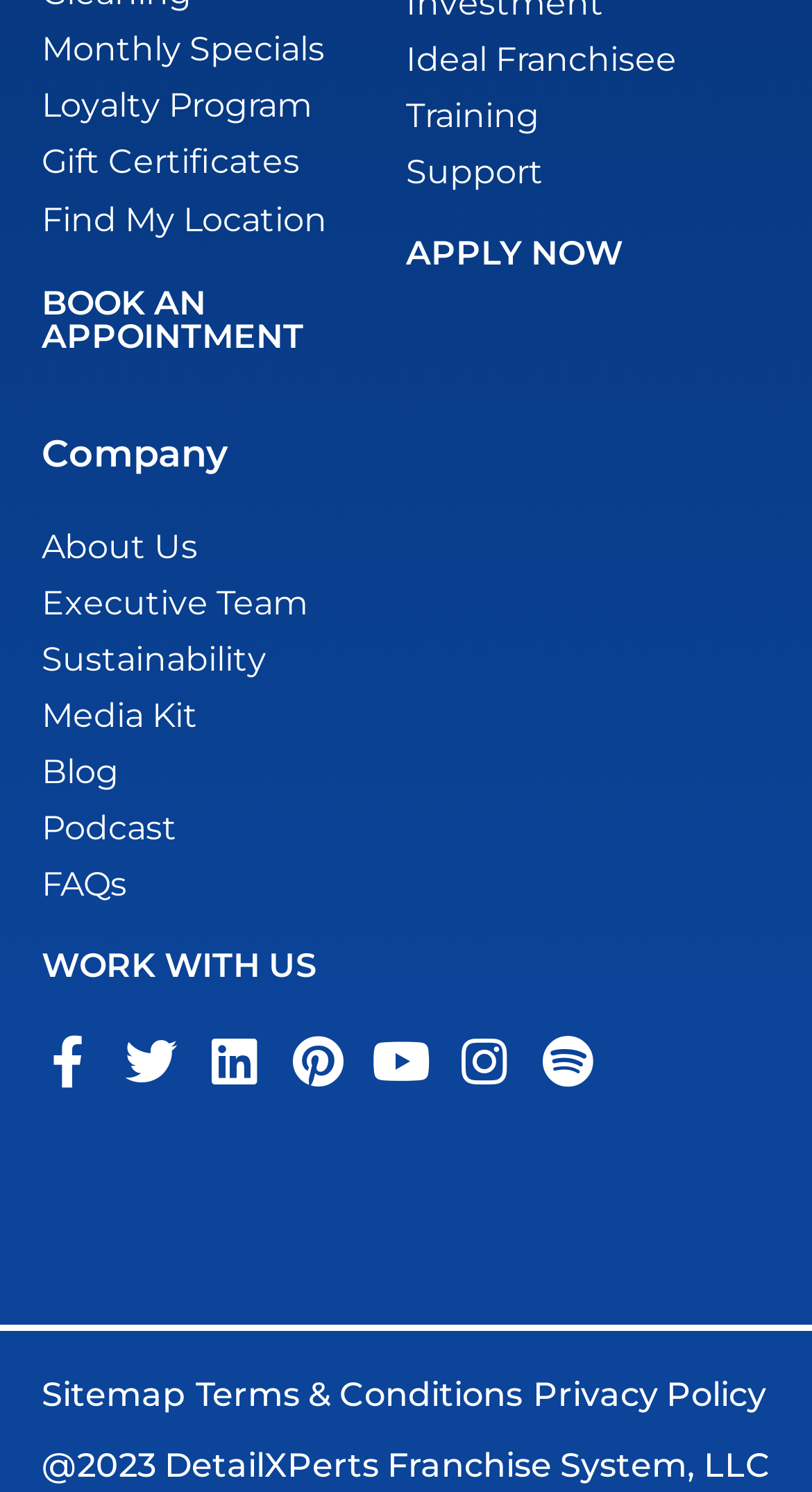How many links are there in the top-left section?
Look at the image and respond with a one-word or short-phrase answer.

5